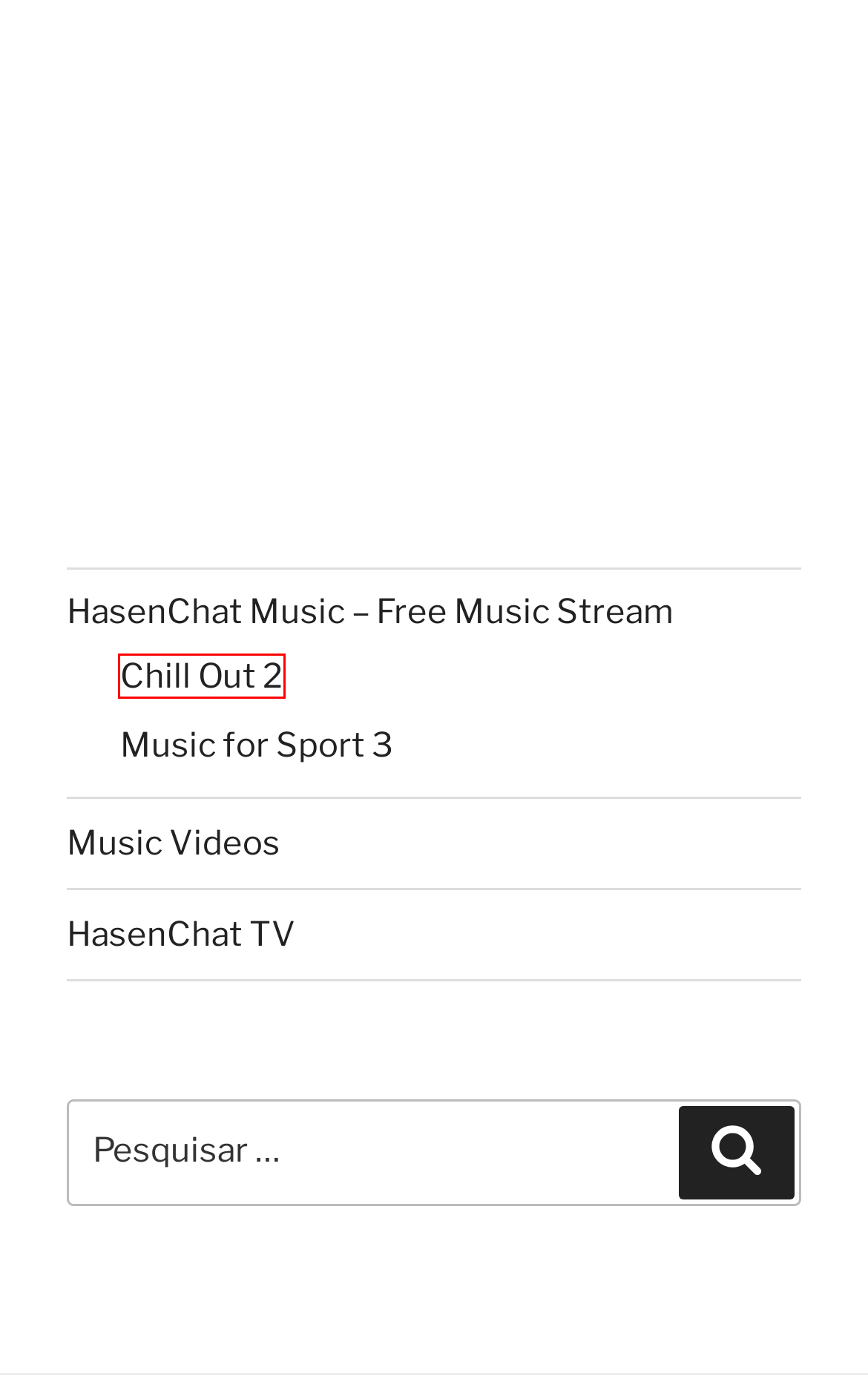Given a screenshot of a webpage with a red bounding box around a UI element, please identify the most appropriate webpage description that matches the new webpage after you click on the element. Here are the candidates:
A. HasenChat Music - Be Unique - HasenChat Music Portugues
B. Lift More Weight - HasenChat Music Portugues
C. Chill Out 2 - HasenChat Music Portugues
D. Music Videos - HasenChat Music Portugues
E. Política de privacidade - HasenChat Music Portugues
F. Strength training - HasenChat Music Portugues
G. HasenChat Musica Portugues, autor em HasenChat Music Portugues
H. Music for Sport 3 - HasenChat Music Portugues

C